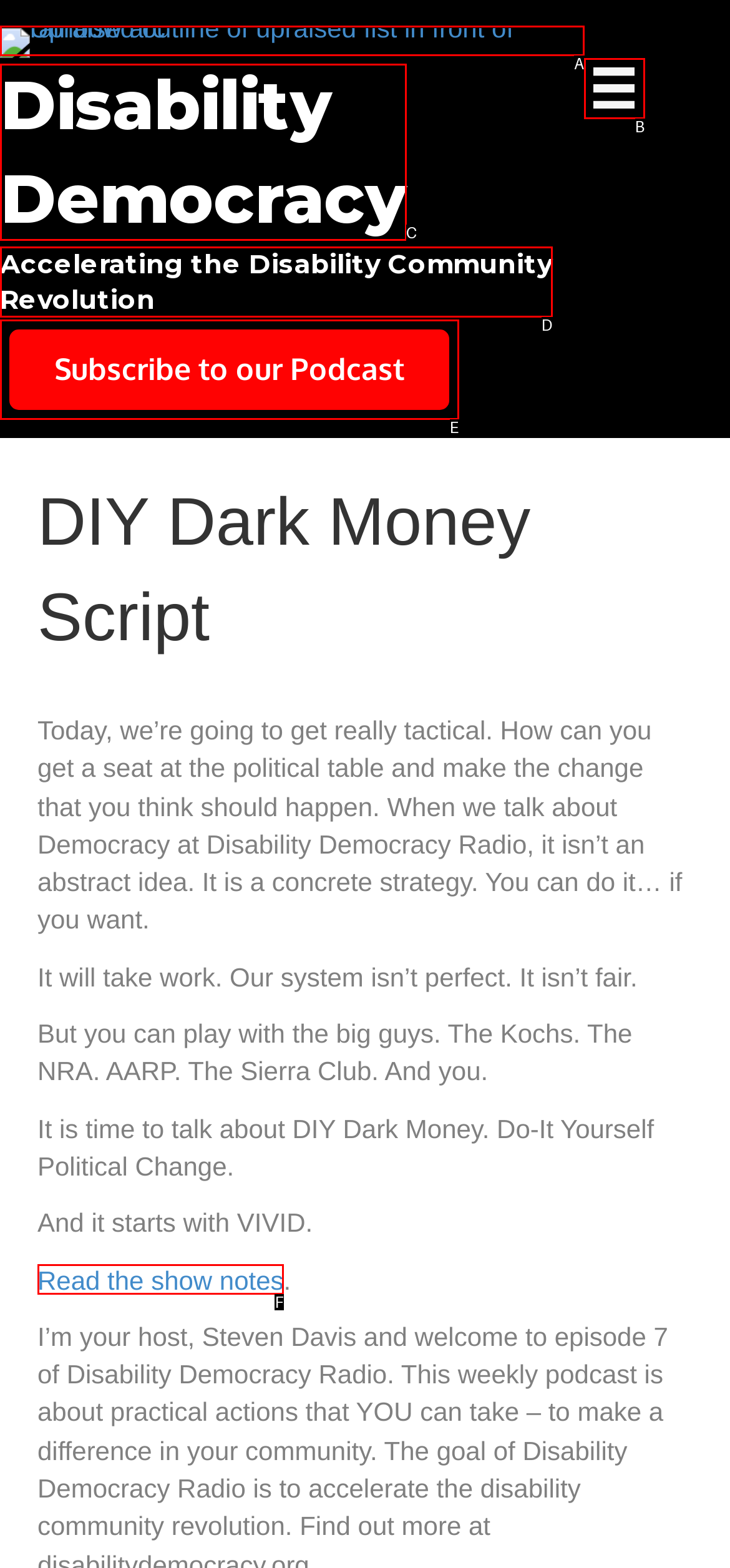Select the option that fits this description: aria-label="Menu"
Answer with the corresponding letter directly.

B